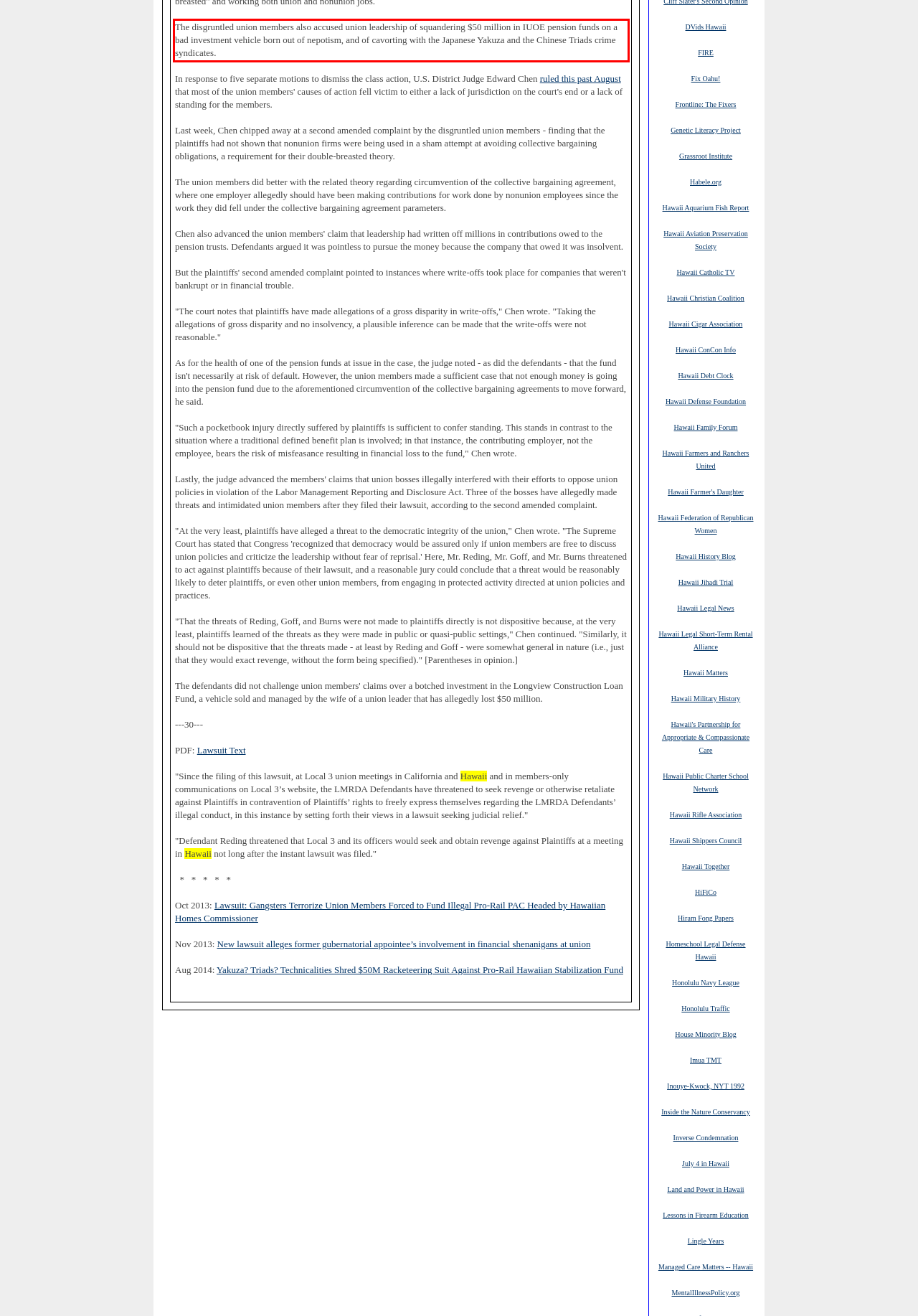Analyze the screenshot of the webpage and extract the text from the UI element that is inside the red bounding box.

The disgruntled union members also accused union leadership of squandering $50 million in IUOE pension funds on a bad investment vehicle born out of nepotism, and of cavorting with the Japanese Yakuza and the Chinese Triads crime syndicates.